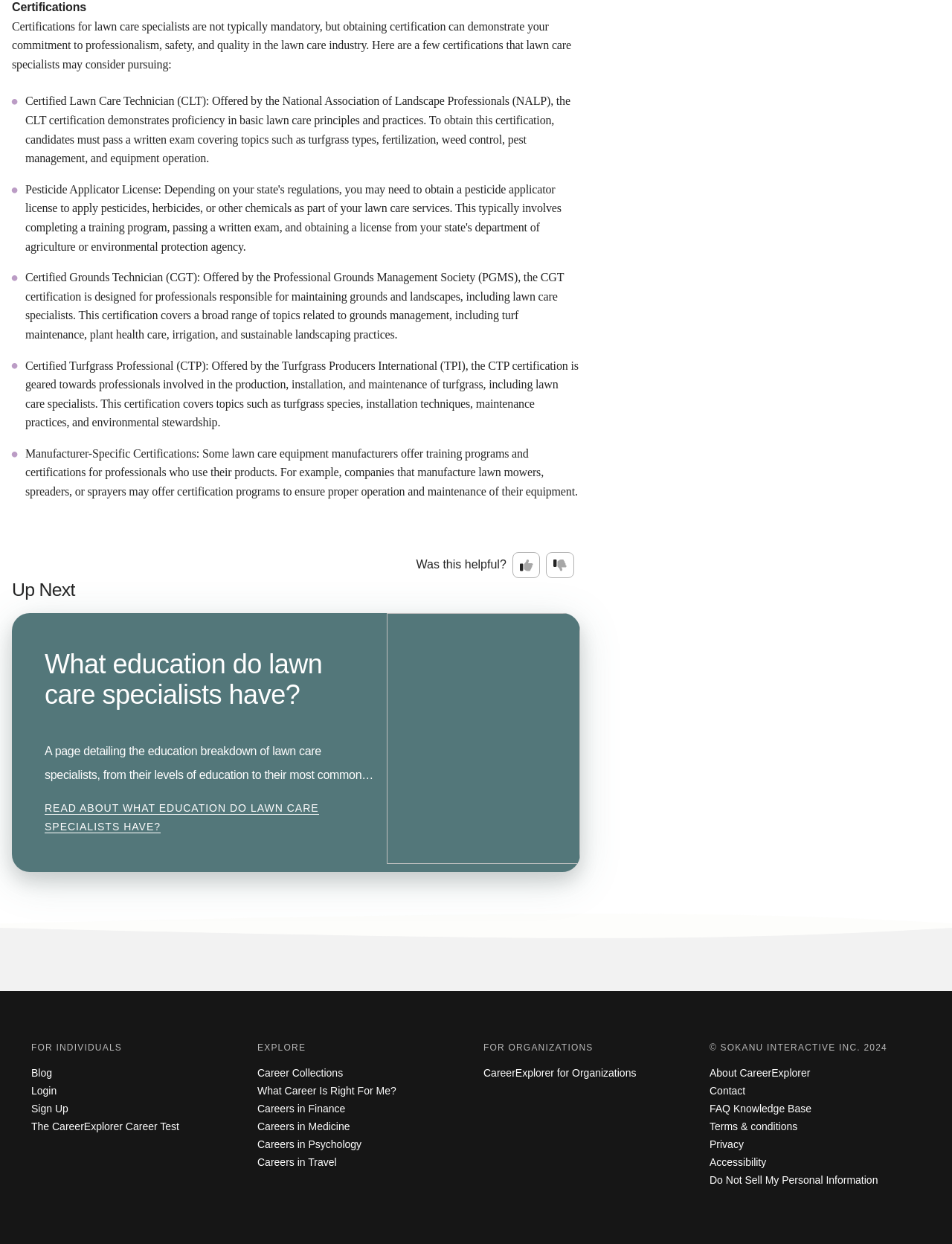What is the name of the organization that offers the CareerExplorer Career Test?
Please provide a comprehensive answer to the question based on the webpage screenshot.

The webpage mentions that the CareerExplorer Career Test is offered by SOKANU INTERACTIVE INC., which is the organization behind the CareerExplorer platform.